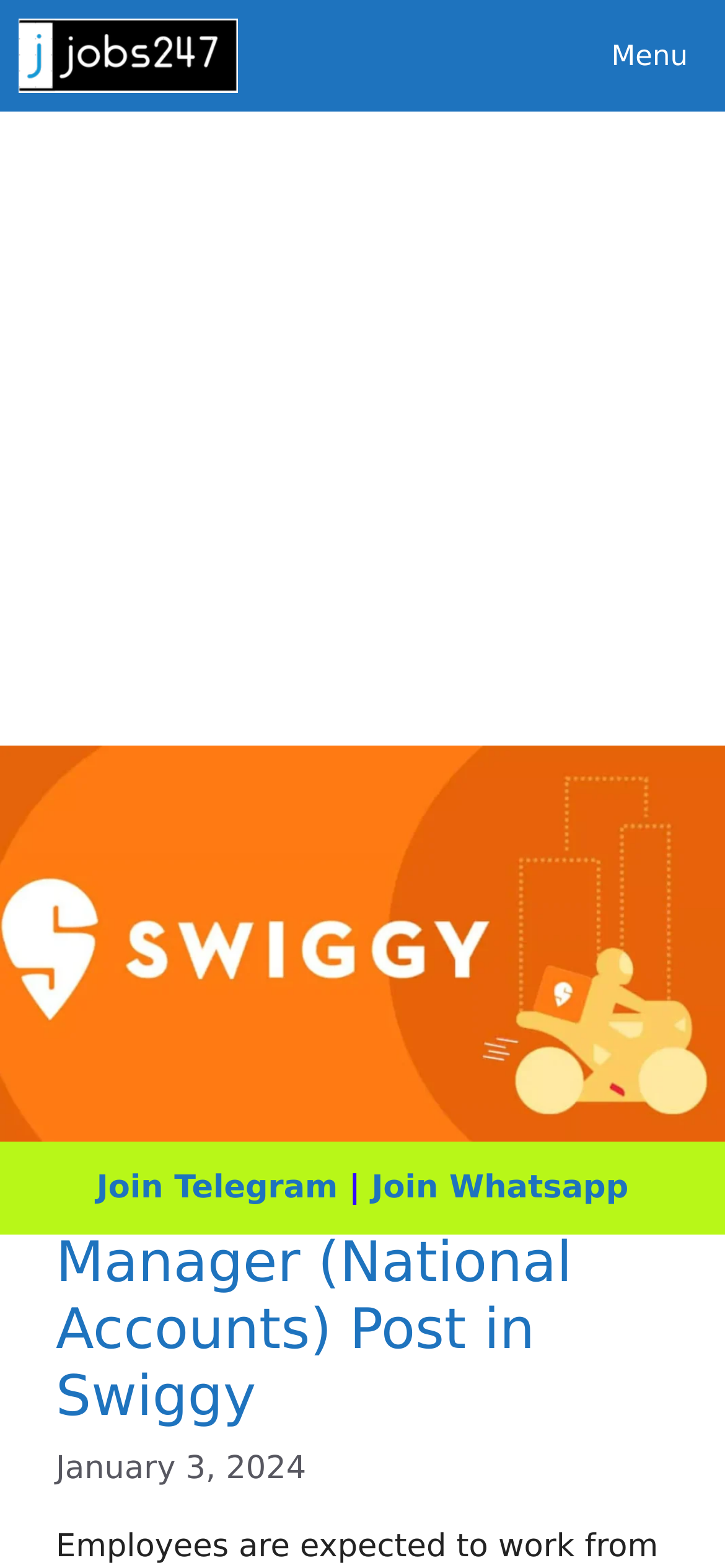Respond to the question below with a single word or phrase:
What type of element is above the job posting header?

Image